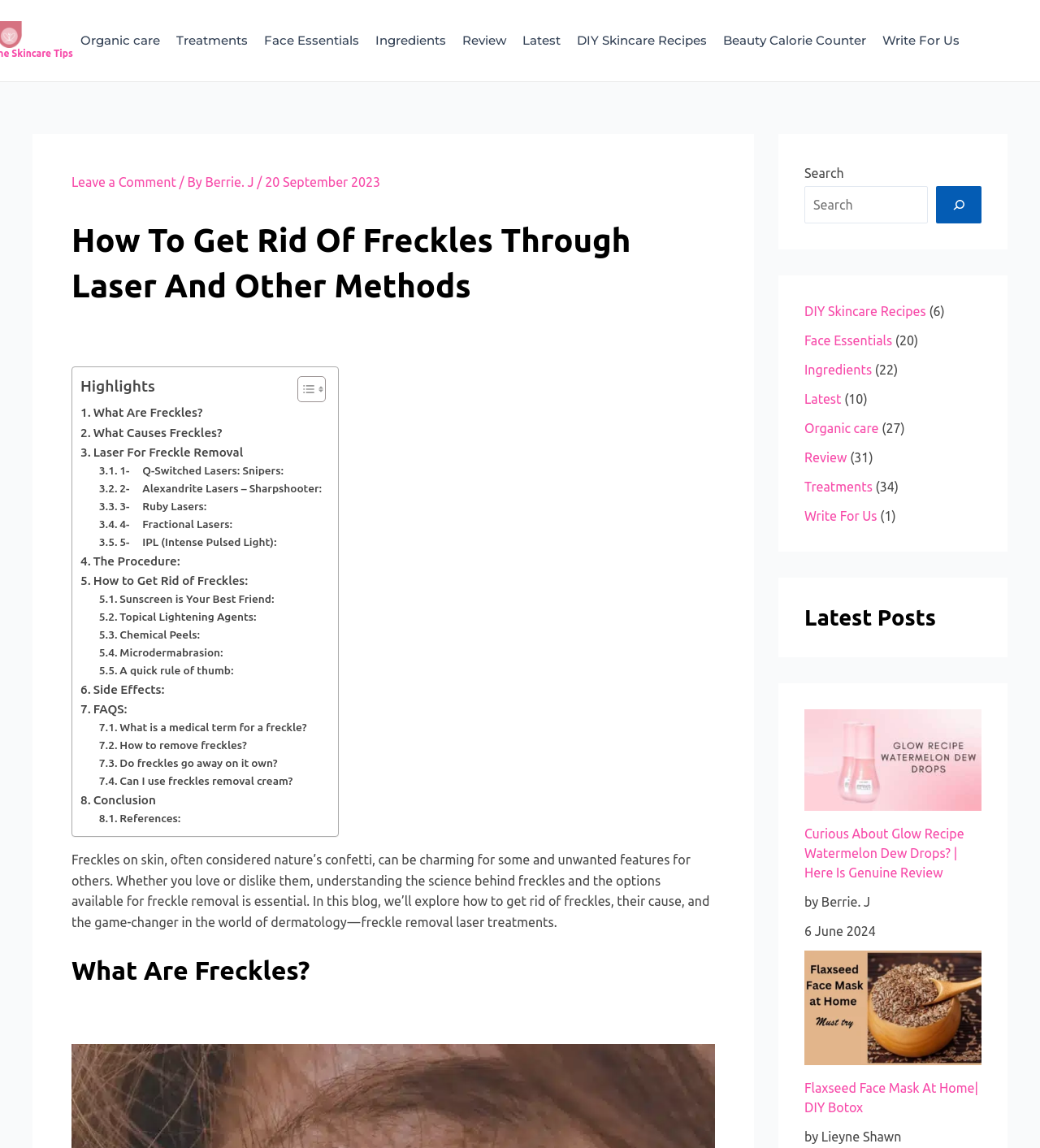What is the purpose of the 'Toggle Table of Content' link?
Using the image, give a concise answer in the form of a single word or short phrase.

To show or hide table of content